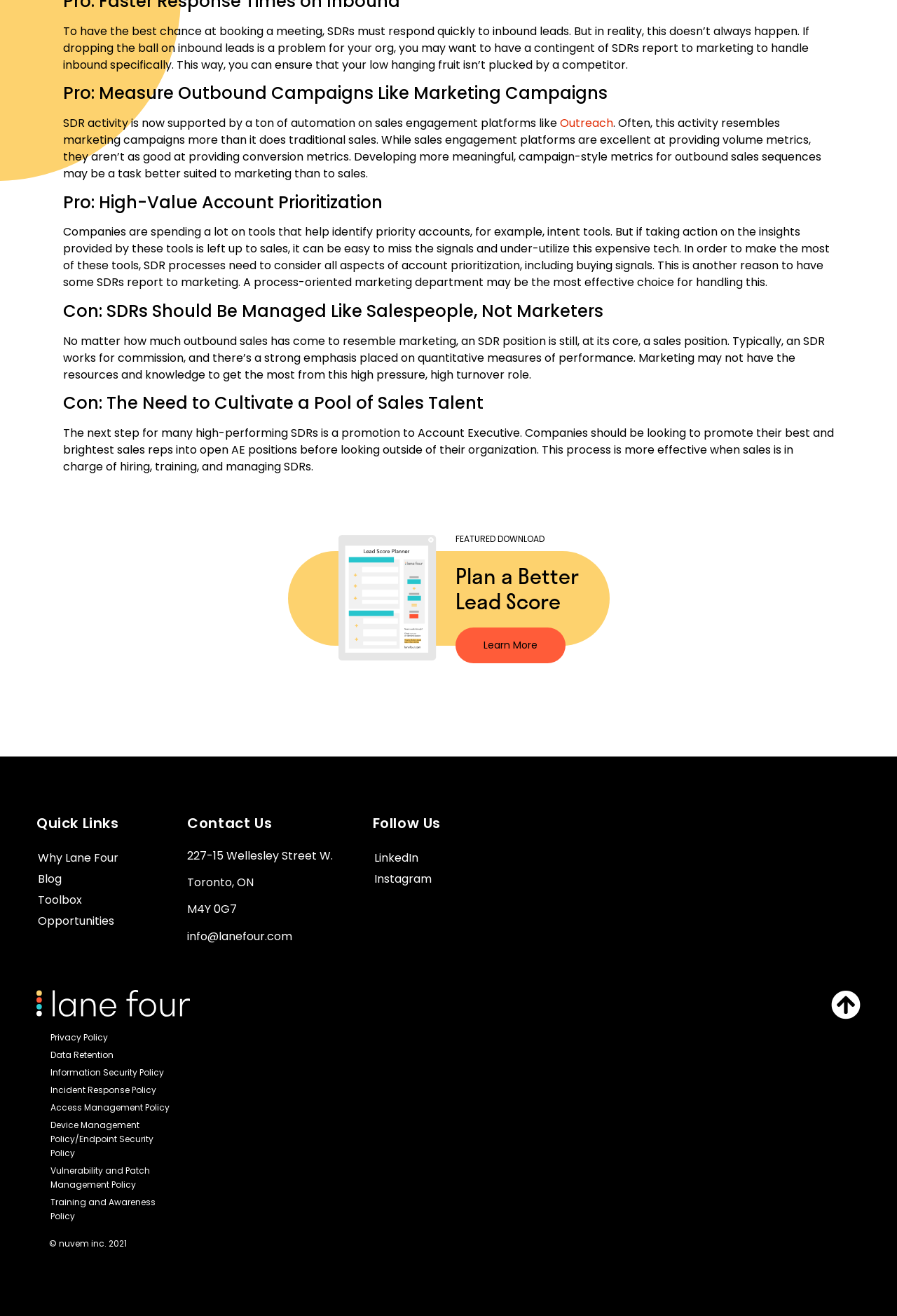Pinpoint the bounding box coordinates of the area that must be clicked to complete this instruction: "Contact us".

[0.209, 0.617, 0.4, 0.633]